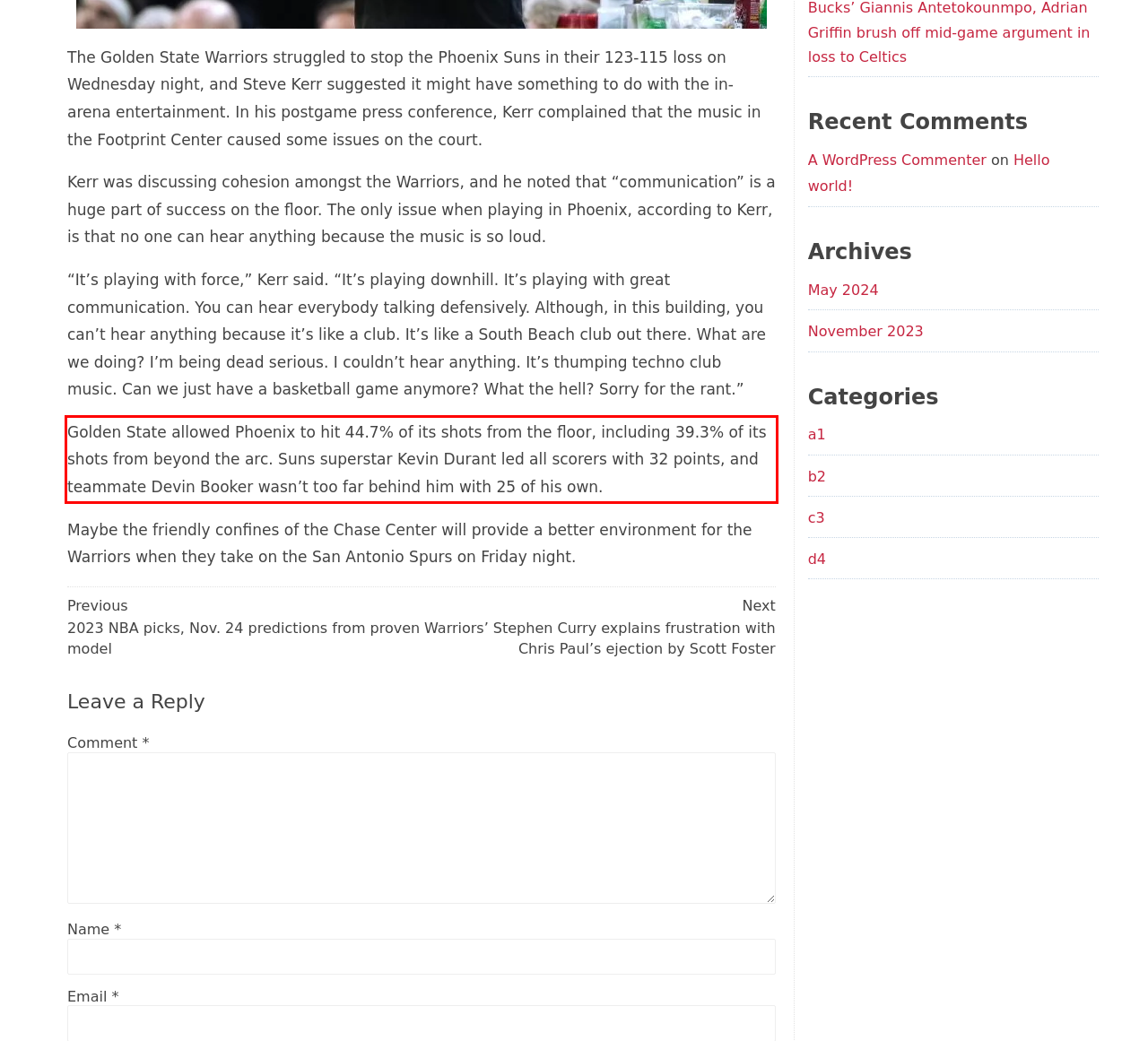Observe the screenshot of the webpage that includes a red rectangle bounding box. Conduct OCR on the content inside this red bounding box and generate the text.

Golden State allowed Phoenix to hit 44.7% of its shots from the floor, including 39.3% of its shots from beyond the arc. Suns superstar Kevin Durant led all scorers with 32 points, and teammate Devin Booker wasn’t too far behind him with 25 of his own.